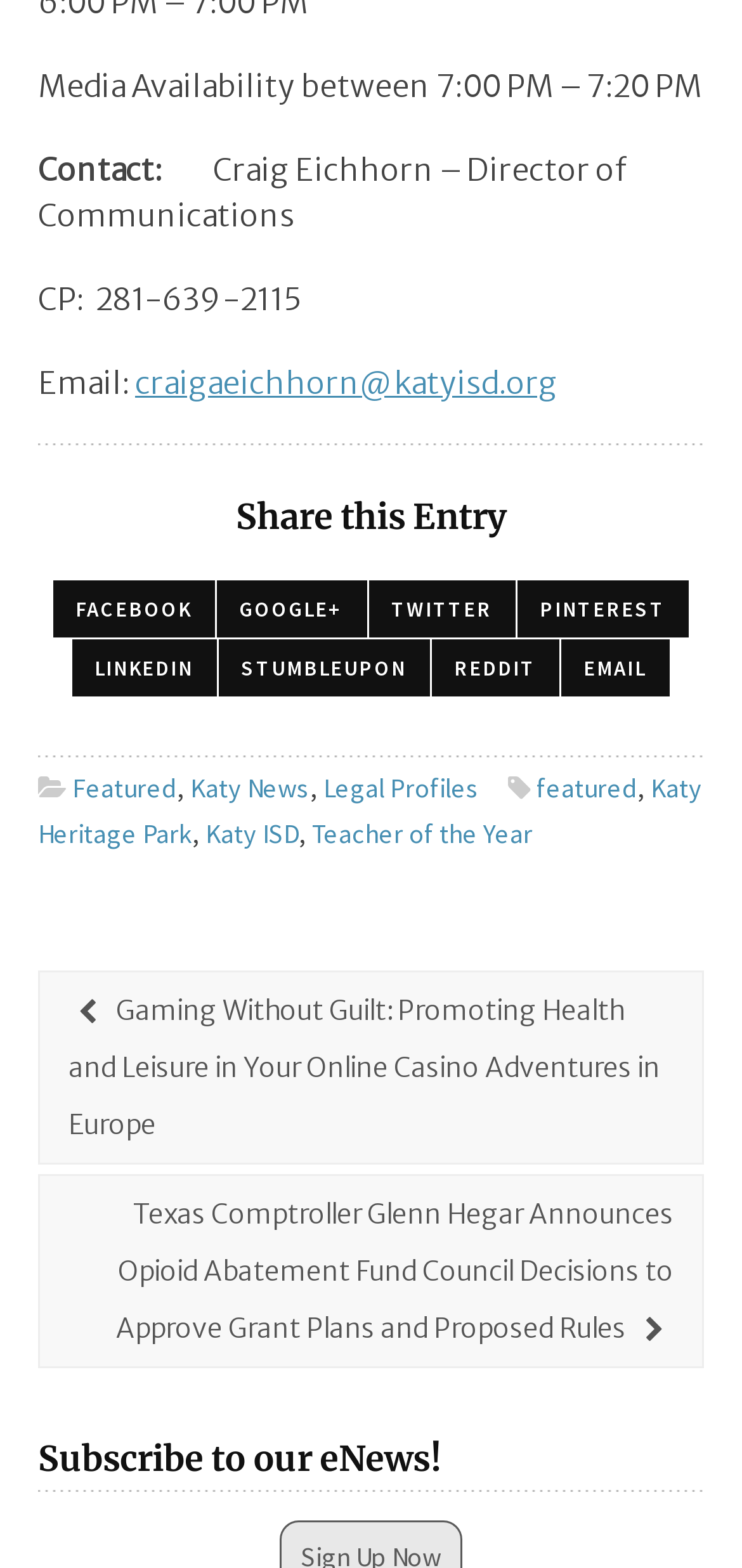Answer this question using a single word or a brief phrase:
What is the time range for media availability?

7:00 PM – 7:20 PM